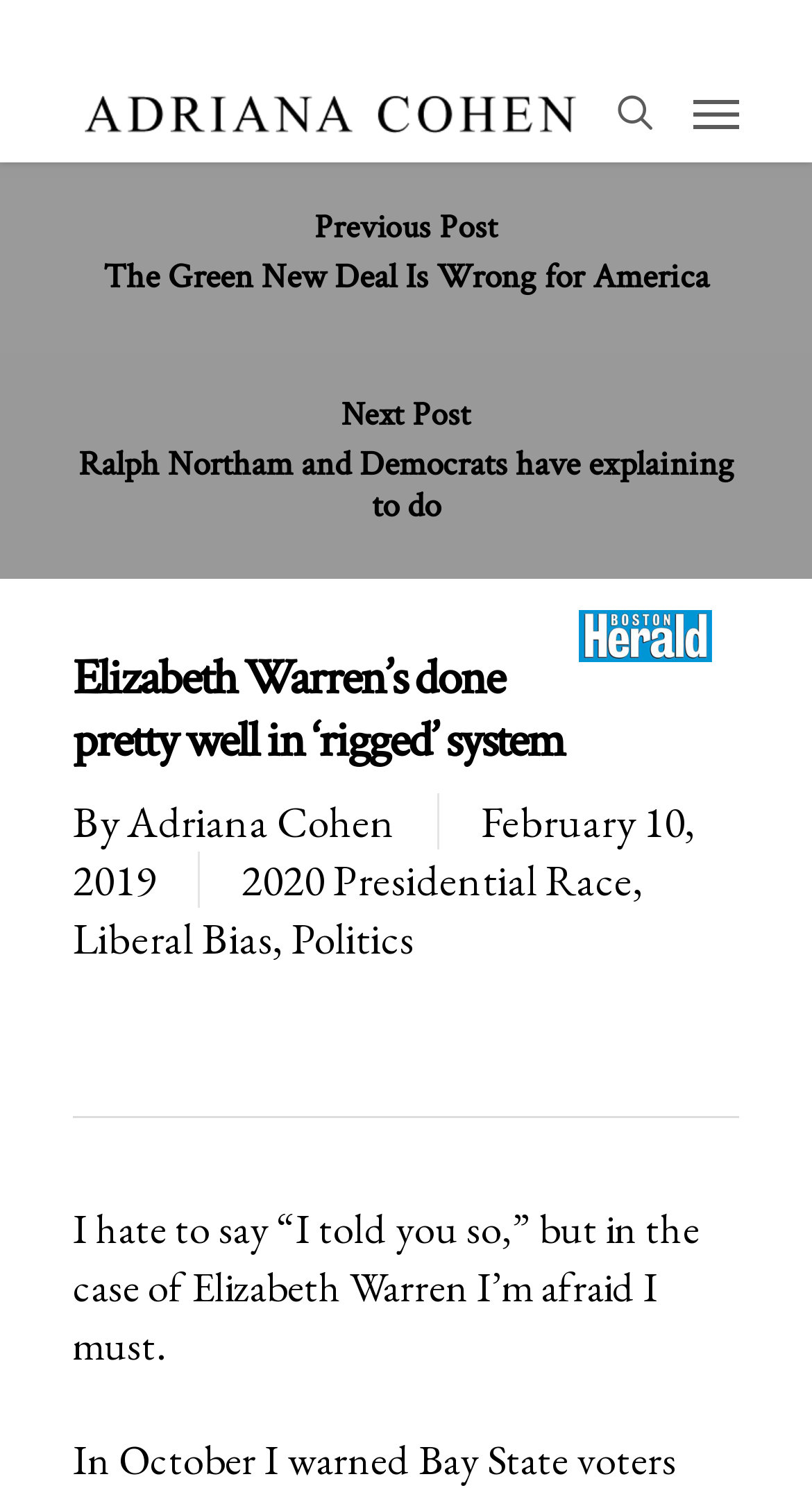Determine the bounding box coordinates of the element's region needed to click to follow the instruction: "explore 2020 Presidential Race". Provide these coordinates as four float numbers between 0 and 1, formatted as [left, top, right, bottom].

[0.297, 0.572, 0.779, 0.61]